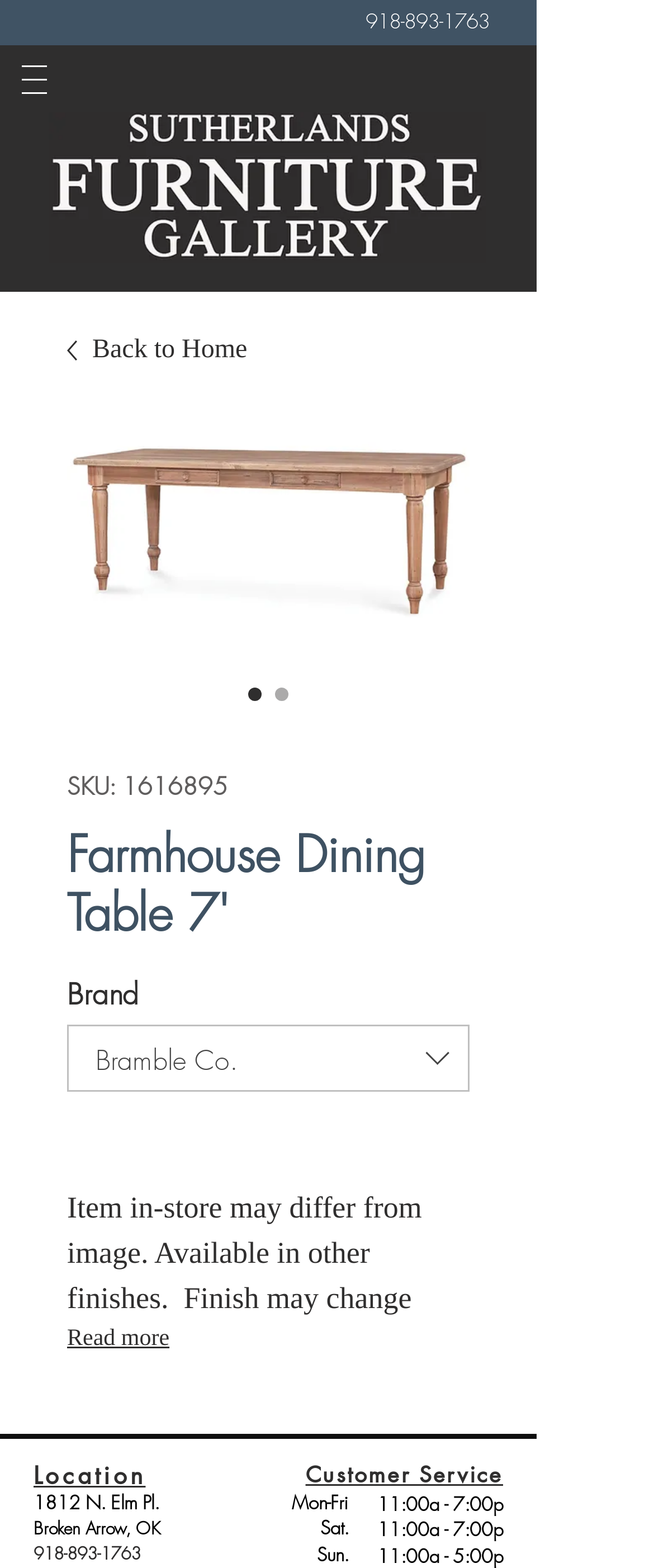What is the SKU of the product?
Using the image, give a concise answer in the form of a single word or short phrase.

1616895